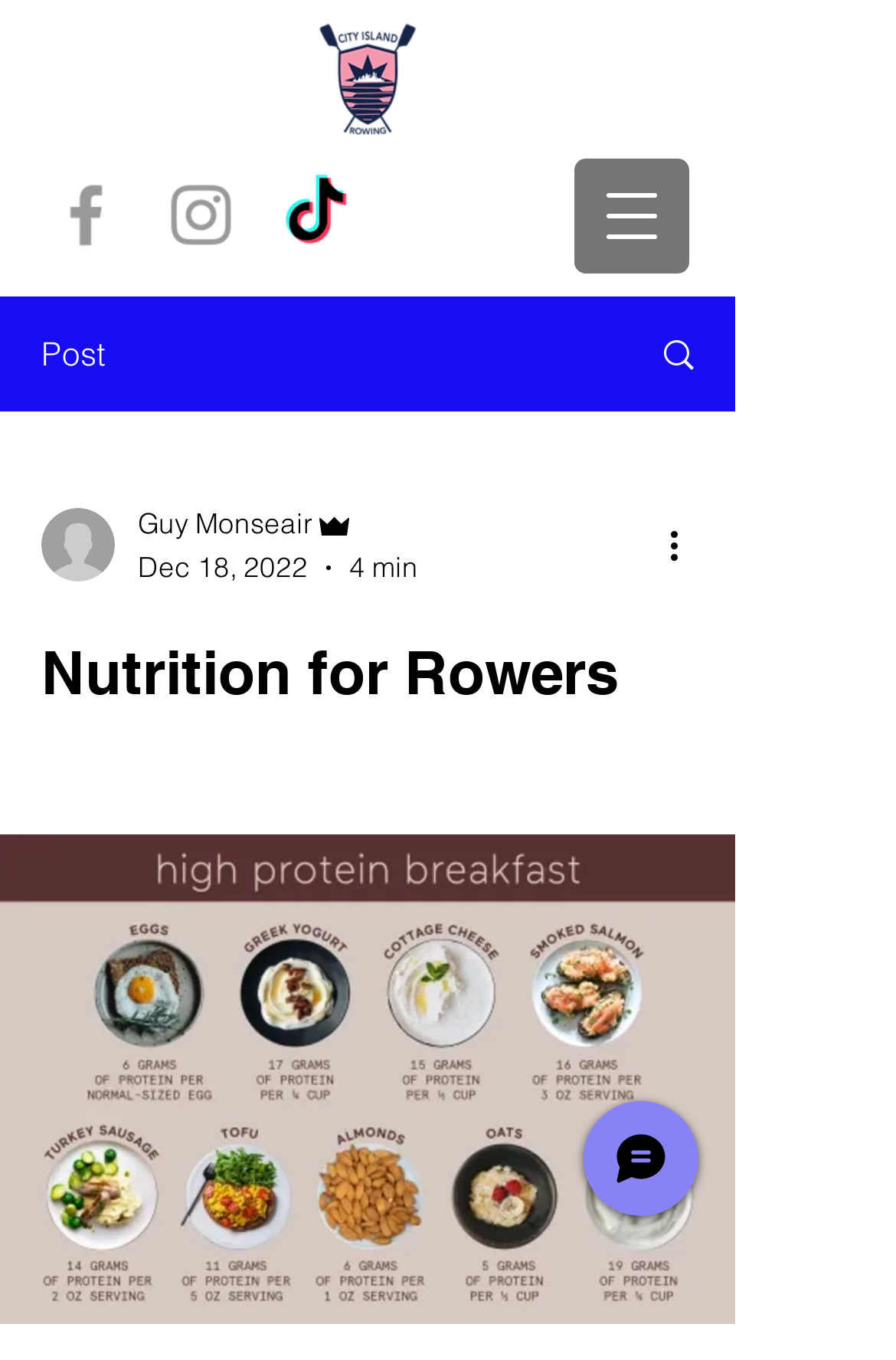What social media platforms are available?
From the screenshot, provide a brief answer in one word or phrase.

Facebook, Instagram, TikTok